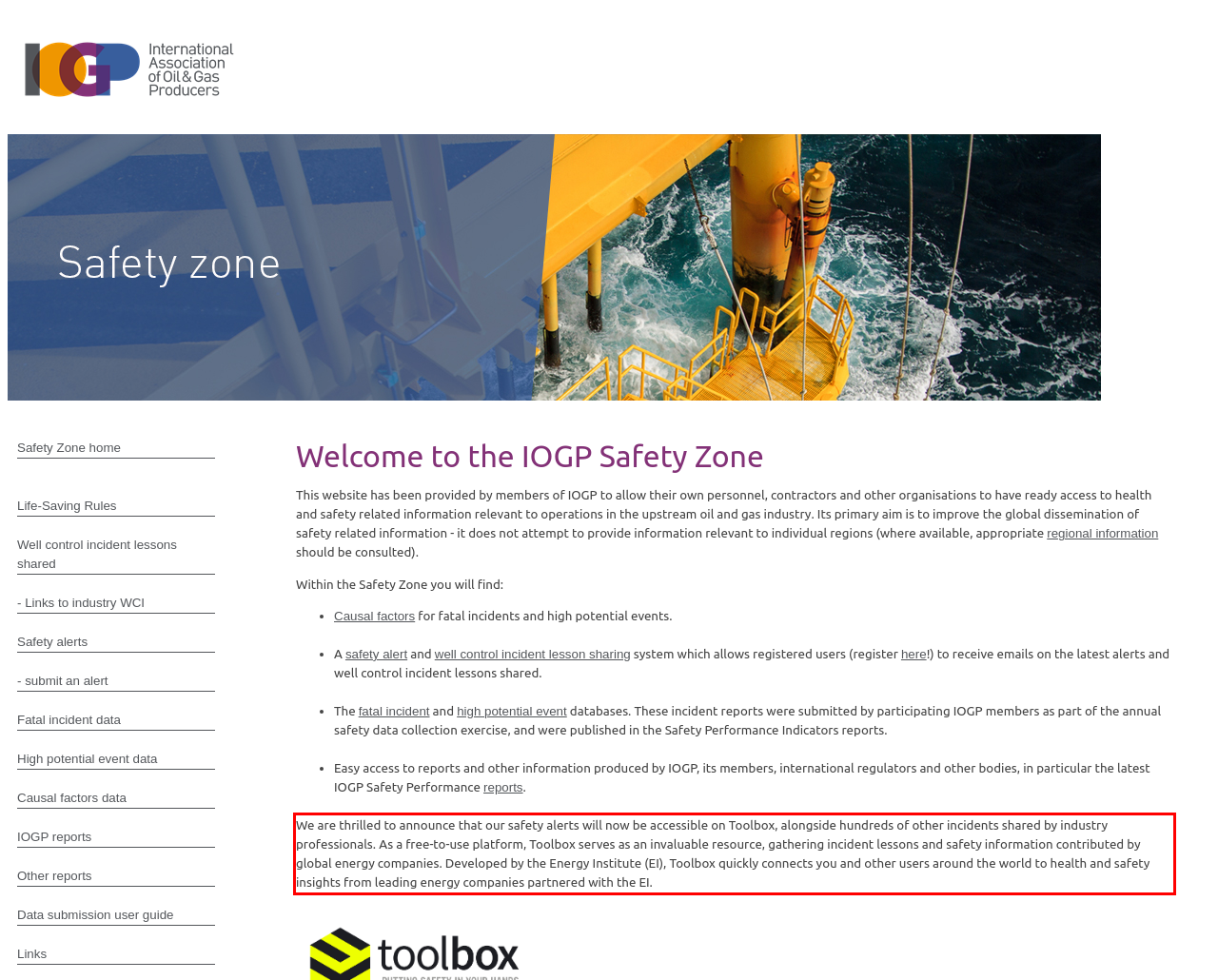Please recognize and transcribe the text located inside the red bounding box in the webpage image.

We are thrilled to announce that our safety alerts will now be accessible on Toolbox, alongside hundreds of other incidents shared by industry professionals. As a free-to-use platform, Toolbox serves as an invaluable resource, gathering incident lessons and safety information contributed by global energy companies. Developed by the Energy Institute (EI), Toolbox quickly connects you and other users around the world to health and safety insights from leading energy companies partnered with the EI.